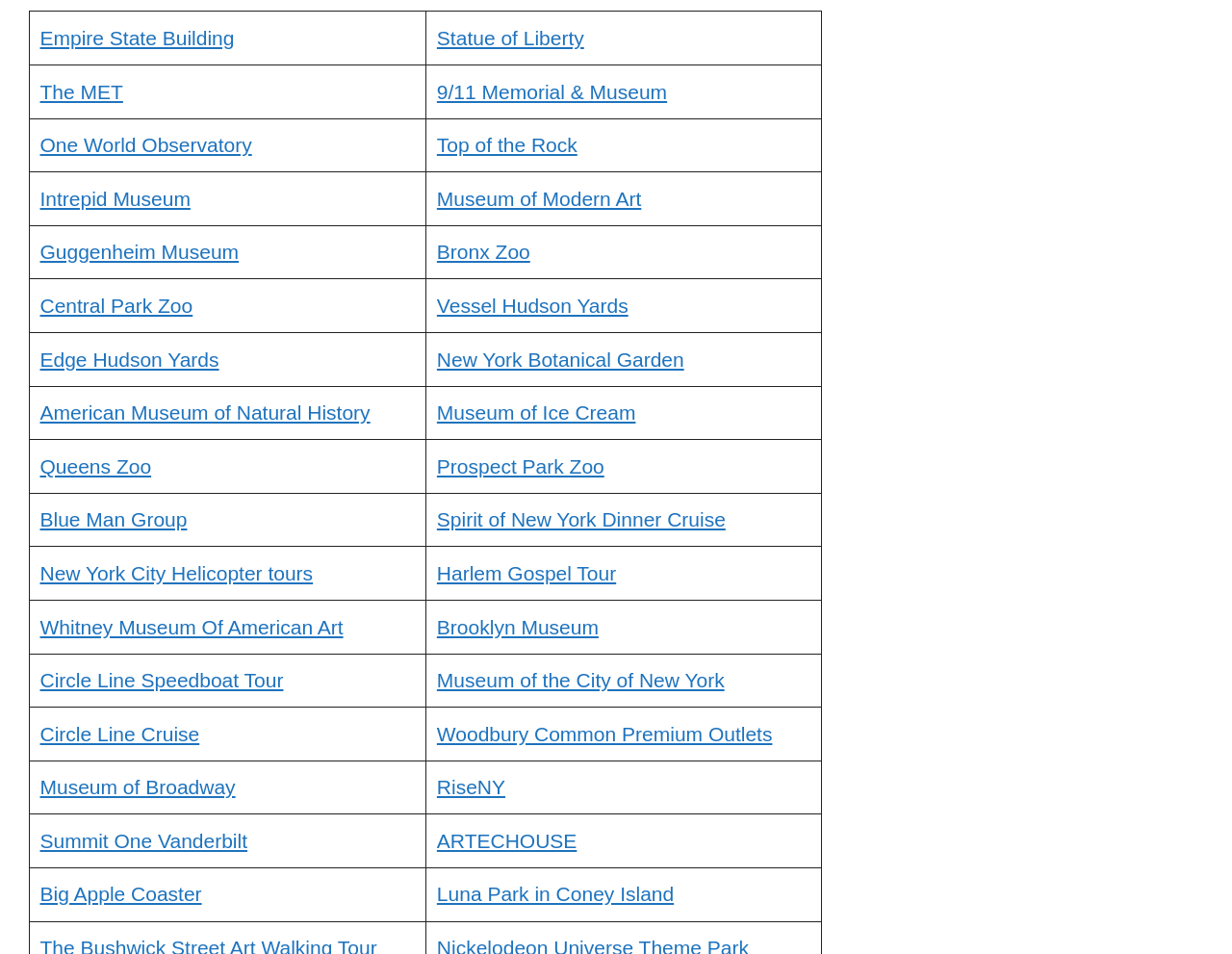Ascertain the bounding box coordinates for the UI element detailed here: "American Museum of Natural History". The coordinates should be provided as [left, top, right, bottom] with each value being a float between 0 and 1.

[0.032, 0.421, 0.3, 0.444]